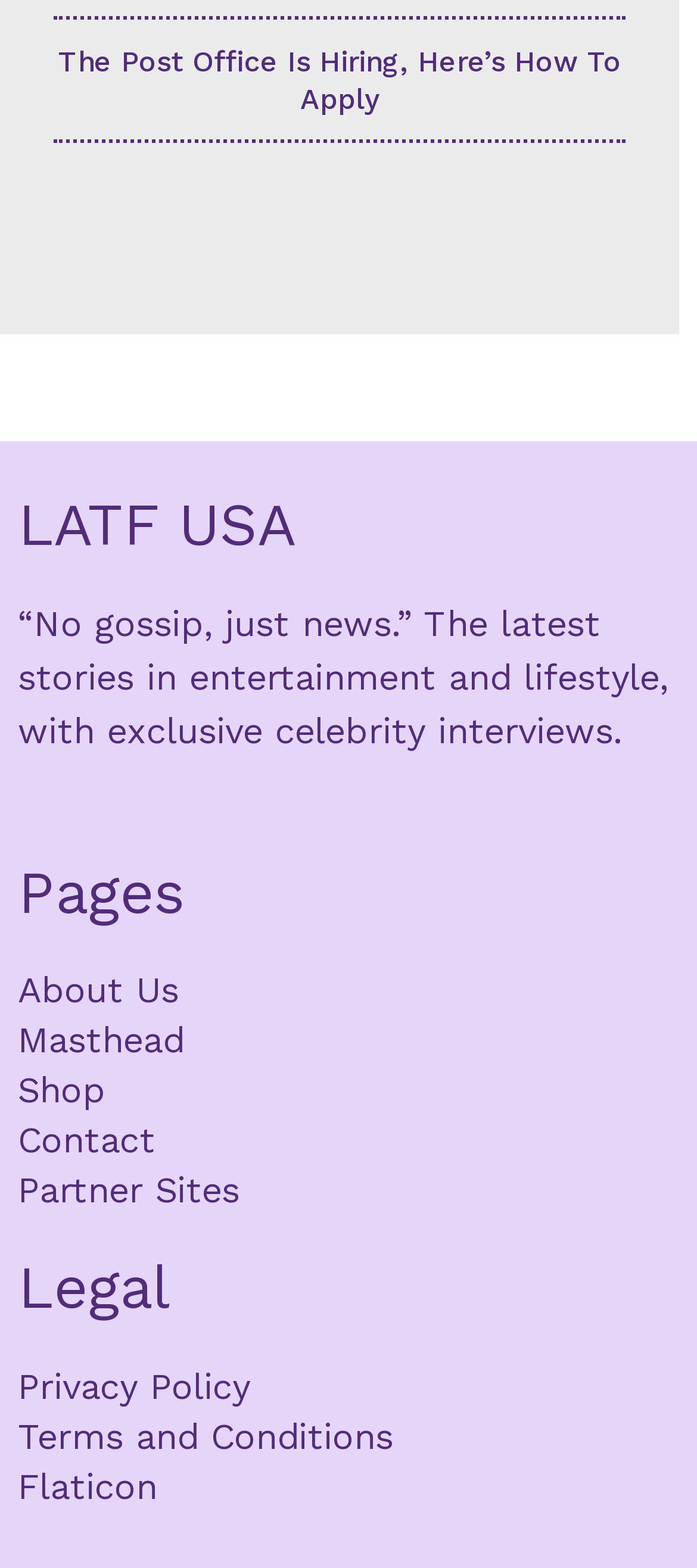Identify the bounding box coordinates of the area you need to click to perform the following instruction: "Go to the shop".

[0.026, 0.679, 0.344, 0.711]